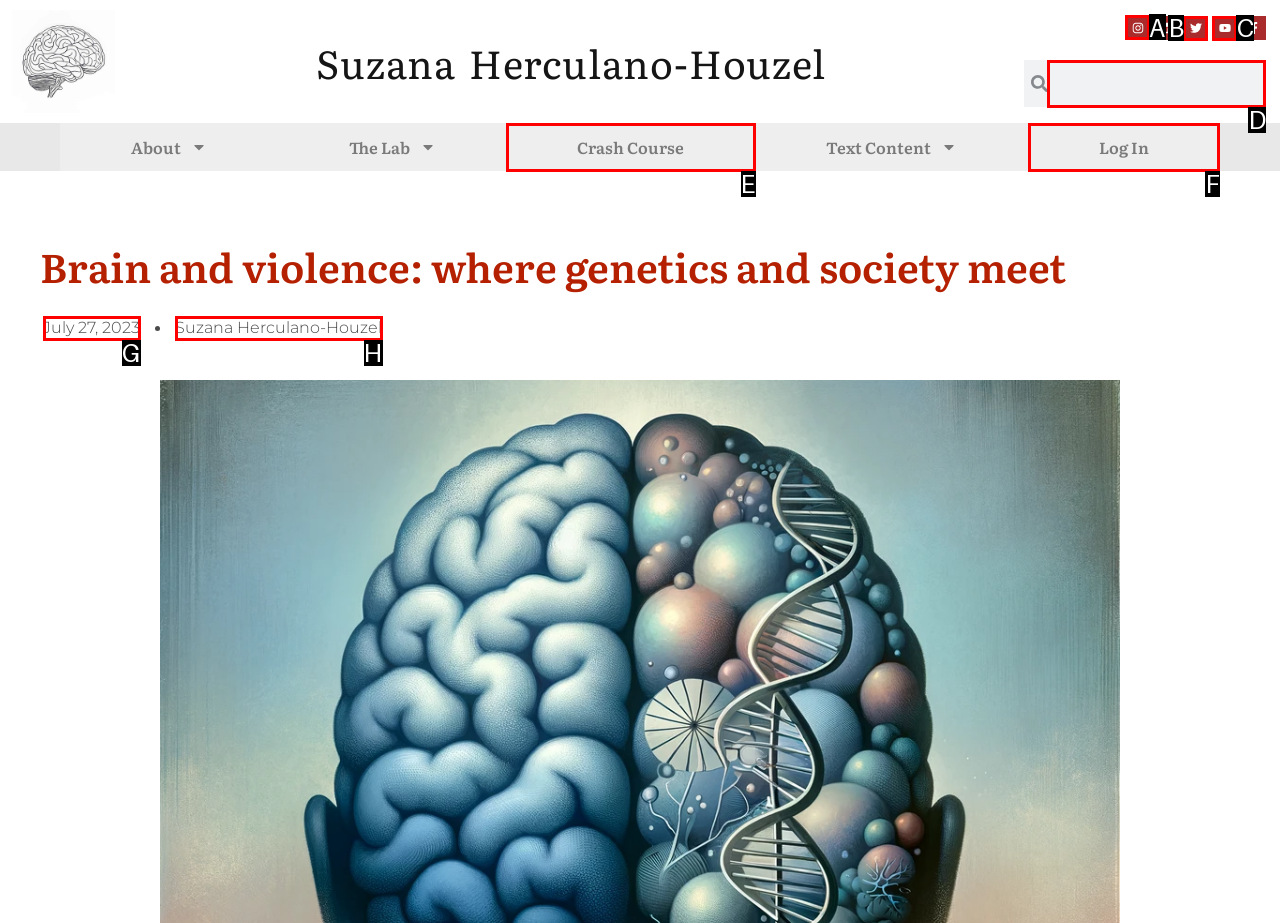Determine the correct UI element to click for this instruction: Visit Suzana Herculano-Houzel's Instagram. Respond with the letter of the chosen element.

A